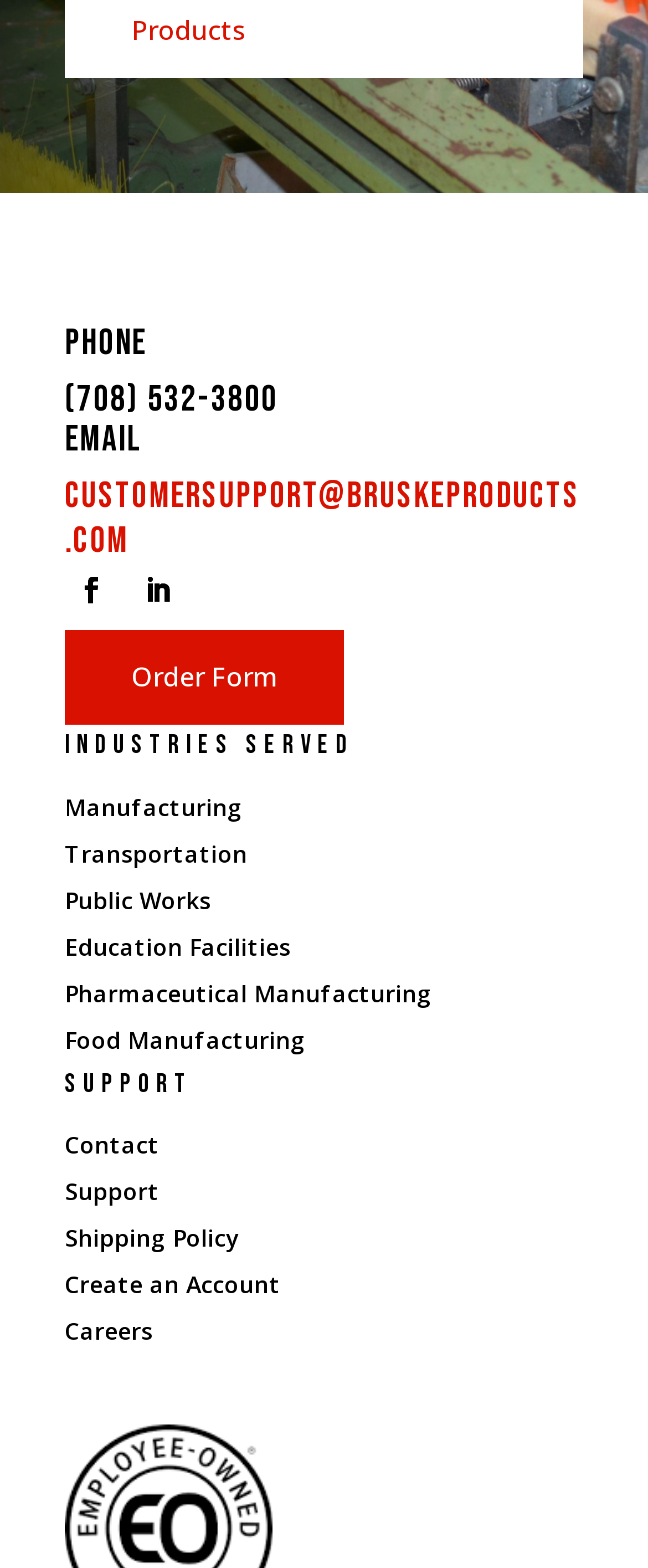Using the webpage screenshot, find the UI element described by Follow. Provide the bounding box coordinates in the format (top-left x, top-left y, bottom-right x, bottom-right y), ensuring all values are floating point numbers between 0 and 1.

[0.203, 0.359, 0.285, 0.393]